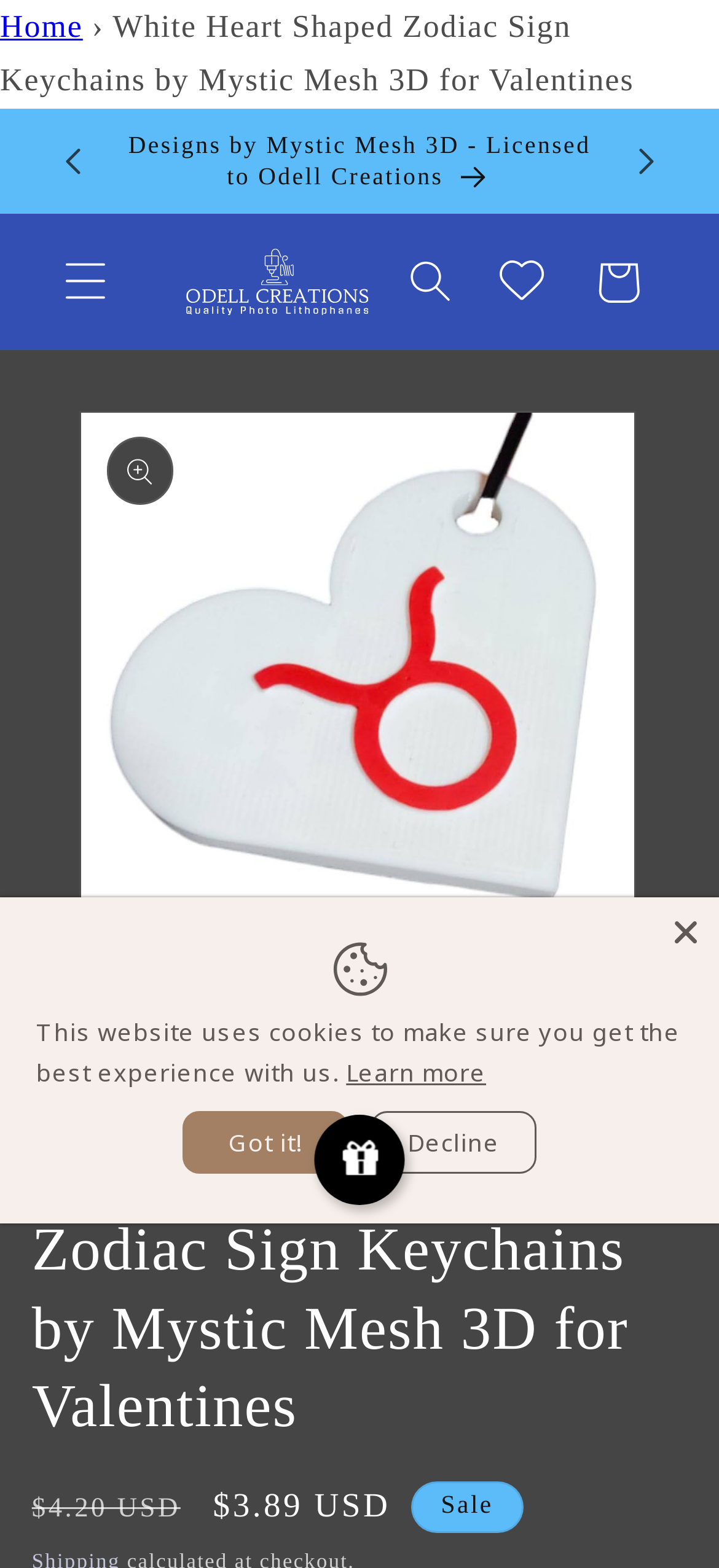Answer this question using a single word or a brief phrase:
What is the price of the keychain?

$4.20 USD